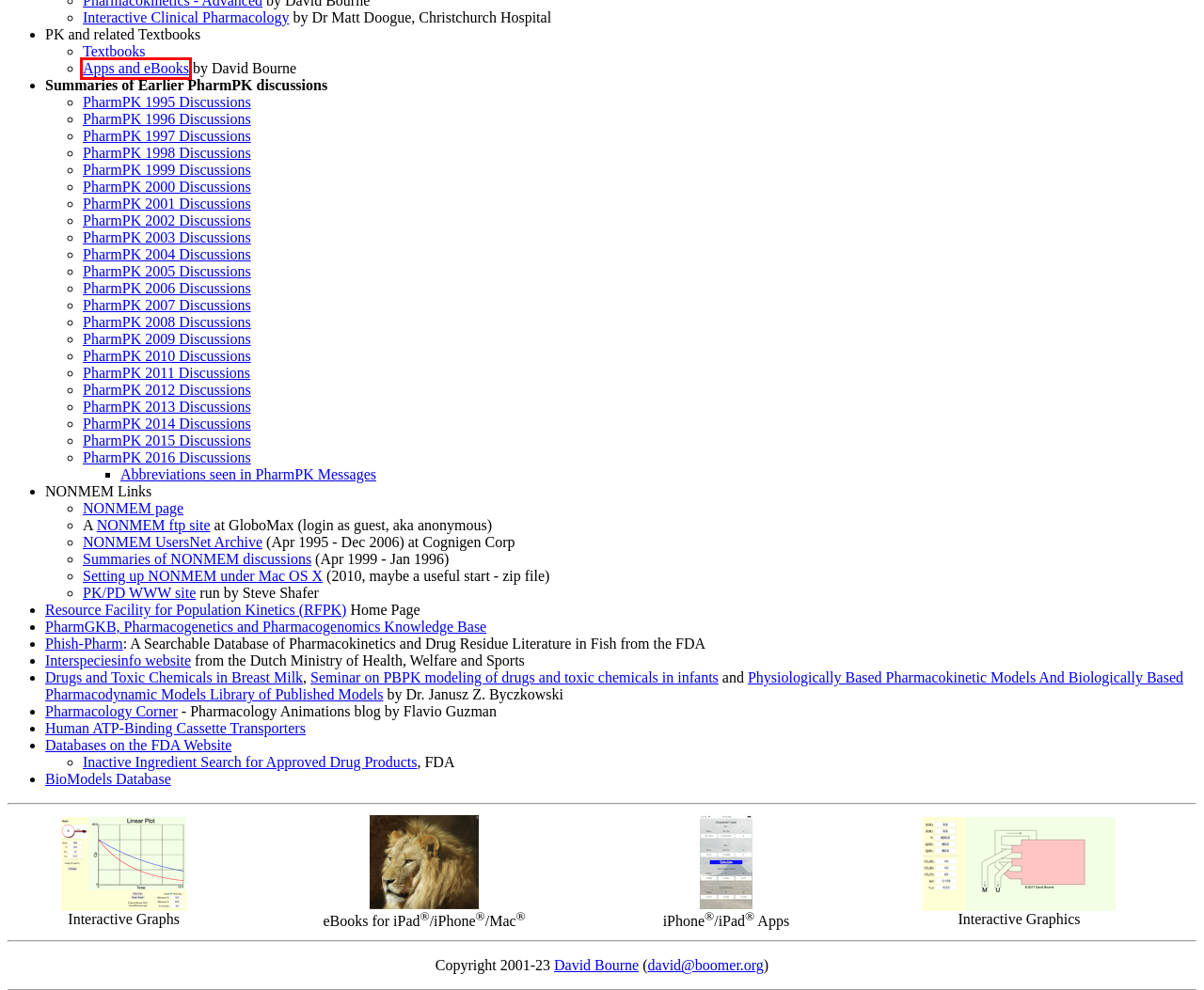Look at the screenshot of a webpage where a red bounding box surrounds a UI element. Your task is to select the best-matching webpage description for the new webpage after you click the element within the bounding box. The available options are:
A. Pharmacokinetic Textbooks
B. Inactive Ingredient Search for Approved Drug Products
C. BioModels
D. Pharmacology Corner - Pharmacology education for healthcare professionals
E. Home | Interactive Clinical Pharmacology
F. PharmGKB
G. My Apps and eBooks and Other Notes
H. Search Databases | FDA

G